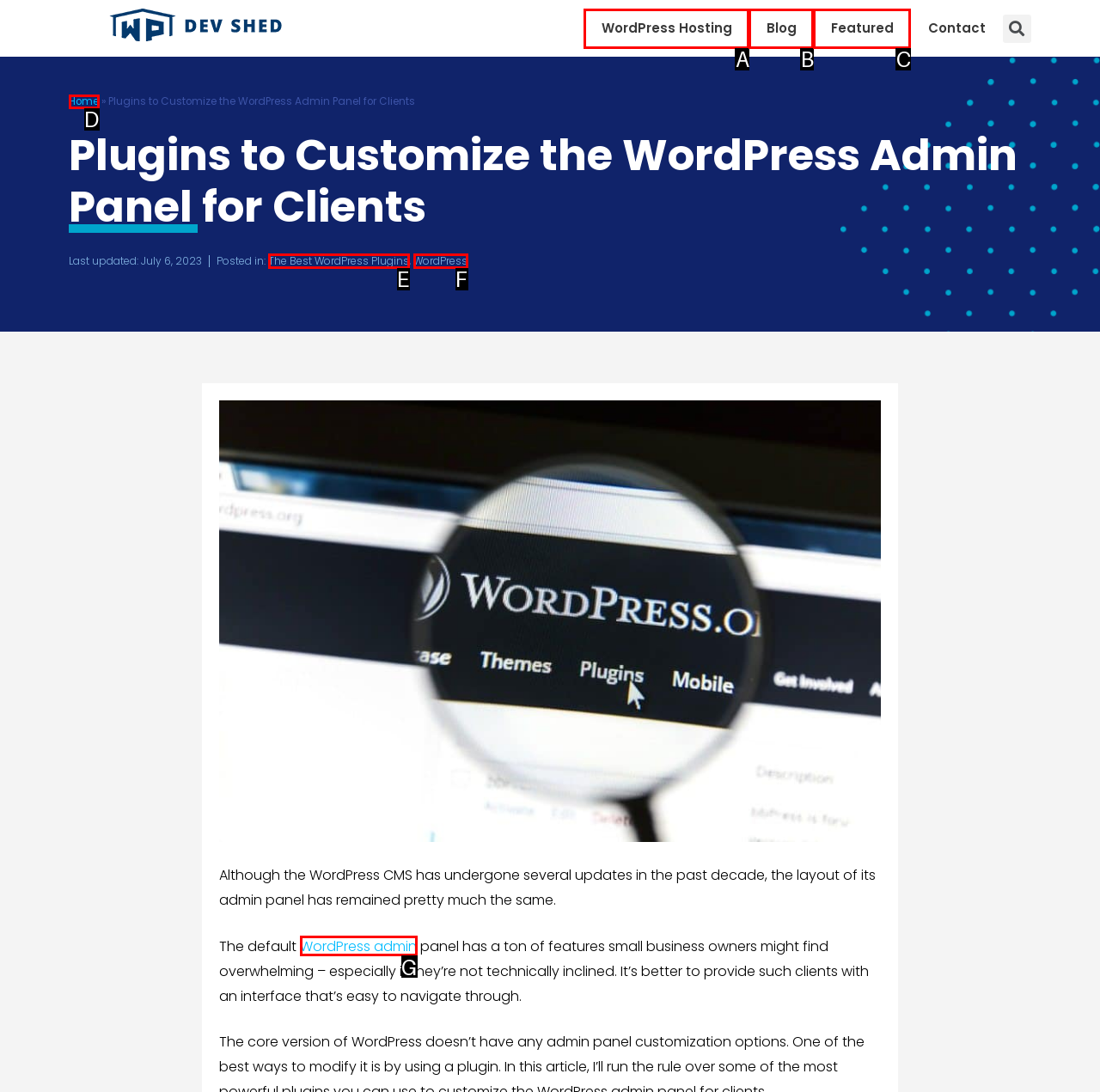Match the description: The Best WordPress Plugins to the correct HTML element. Provide the letter of your choice from the given options.

E